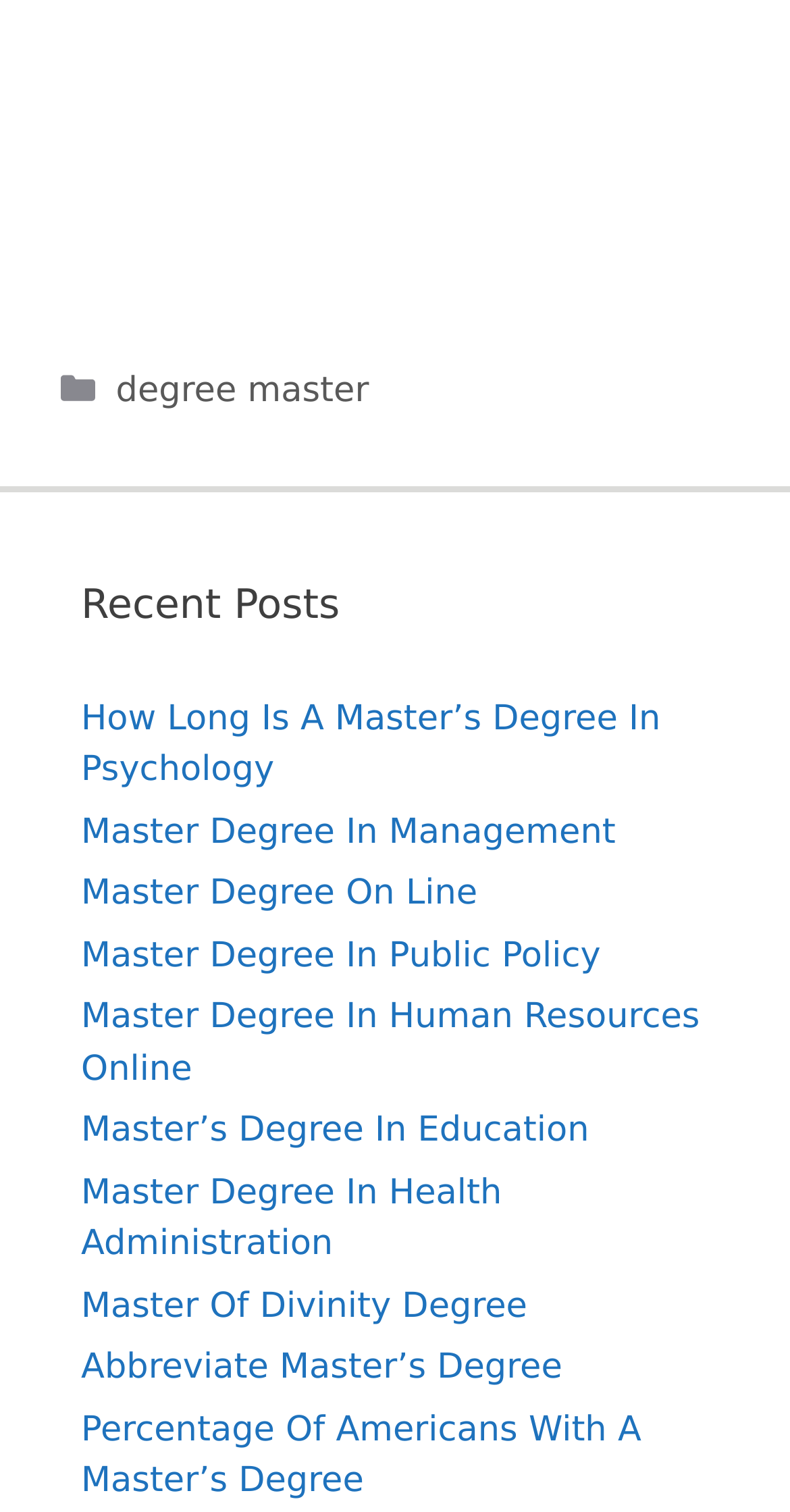Please identify the bounding box coordinates of the element that needs to be clicked to perform the following instruction: "click on 'How Long Is A Master’s Degree In Psychology'".

[0.103, 0.462, 0.836, 0.523]